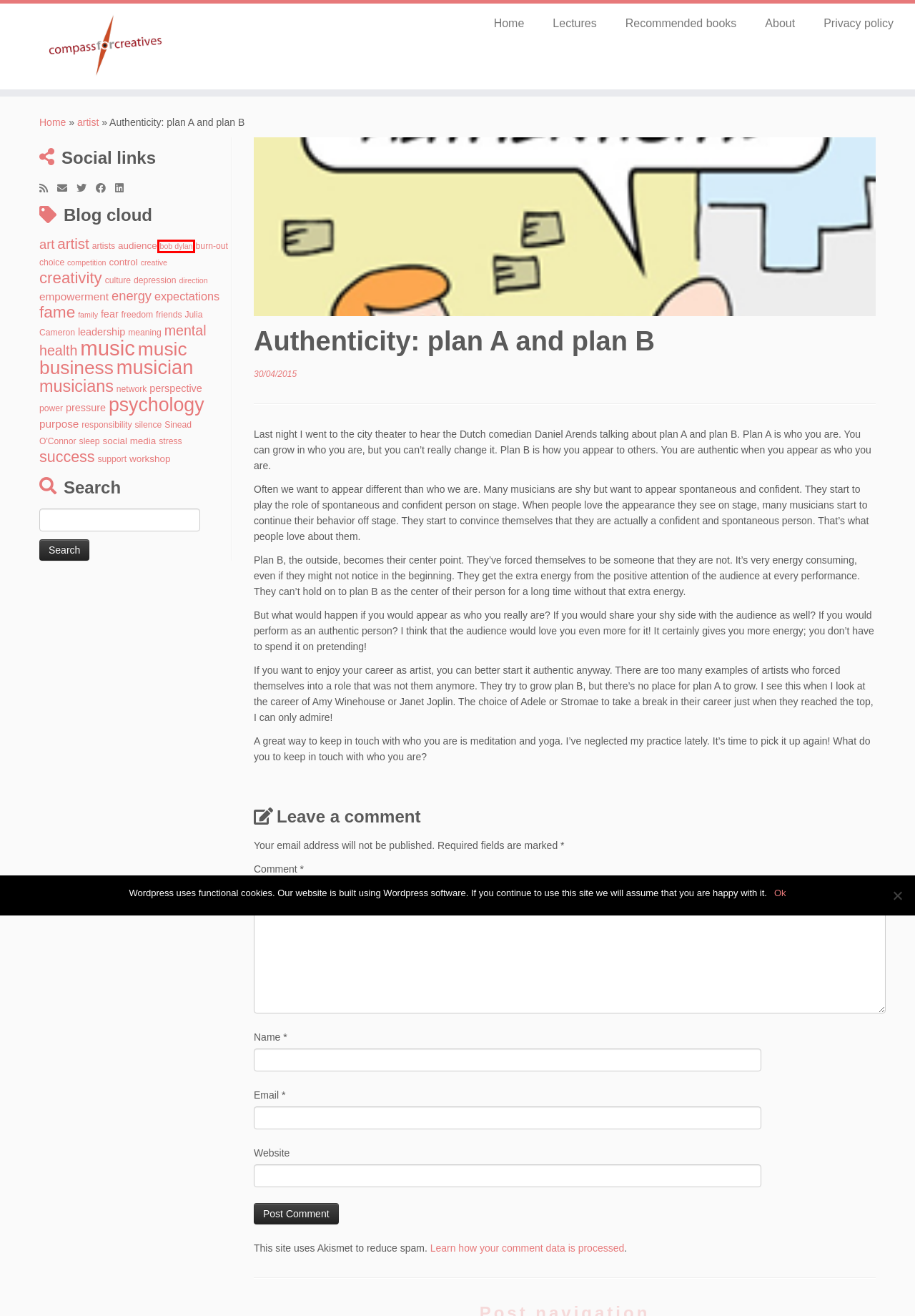Given a webpage screenshot with a red bounding box around a particular element, identify the best description of the new webpage that will appear after clicking on the element inside the red bounding box. Here are the candidates:
A. purpose – Compass for Creatives
B. Sinead O’Connor – Compass for Creatives
C. power – Compass for Creatives
D. pressure – Compass for Creatives
E. workshop – Compass for Creatives
F. bob dylan – Compass for Creatives
G. art – Compass for Creatives
H. success – Compass for Creatives

F